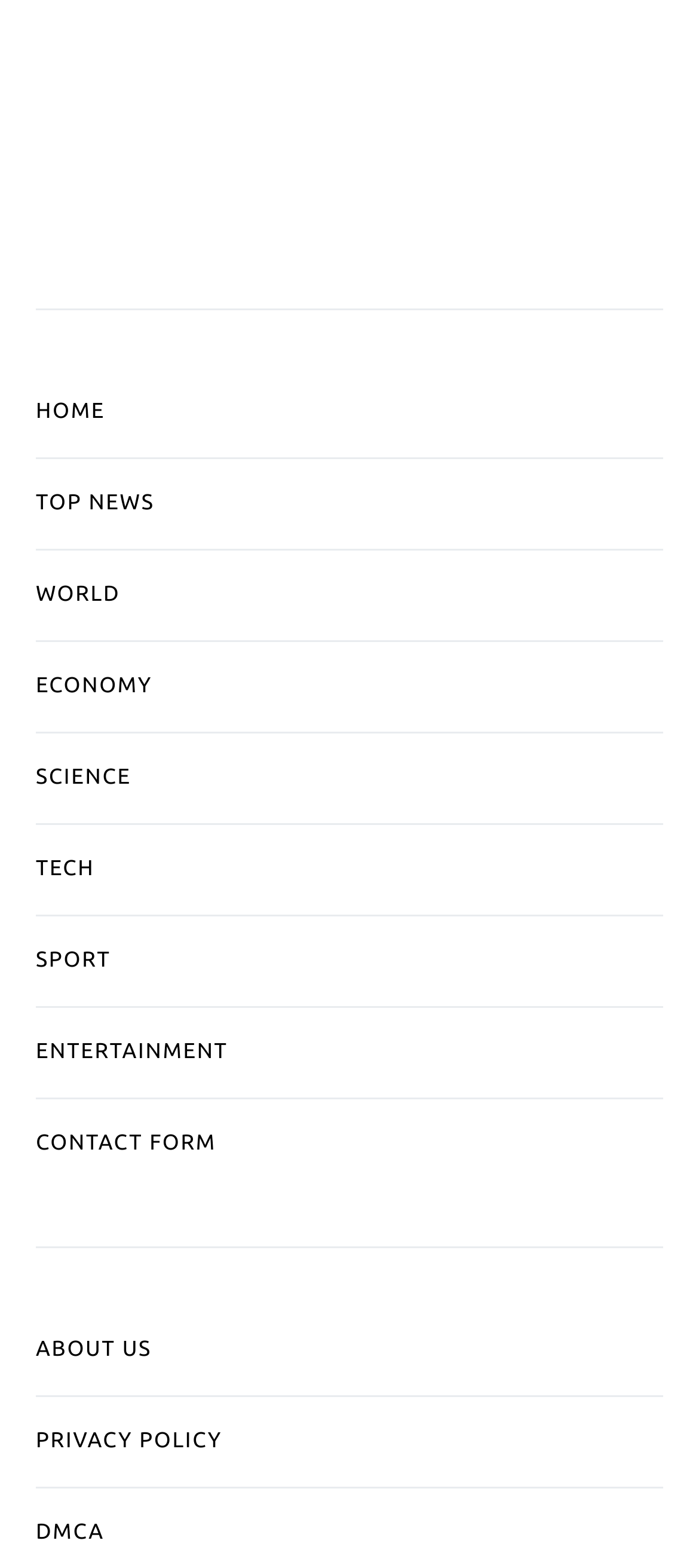What is the last link in the main menu?
Using the information presented in the image, please offer a detailed response to the question.

By examining the links in the main menu, I found that the last link is PRIVACY POLICY, which is located at the bottom of the menu.